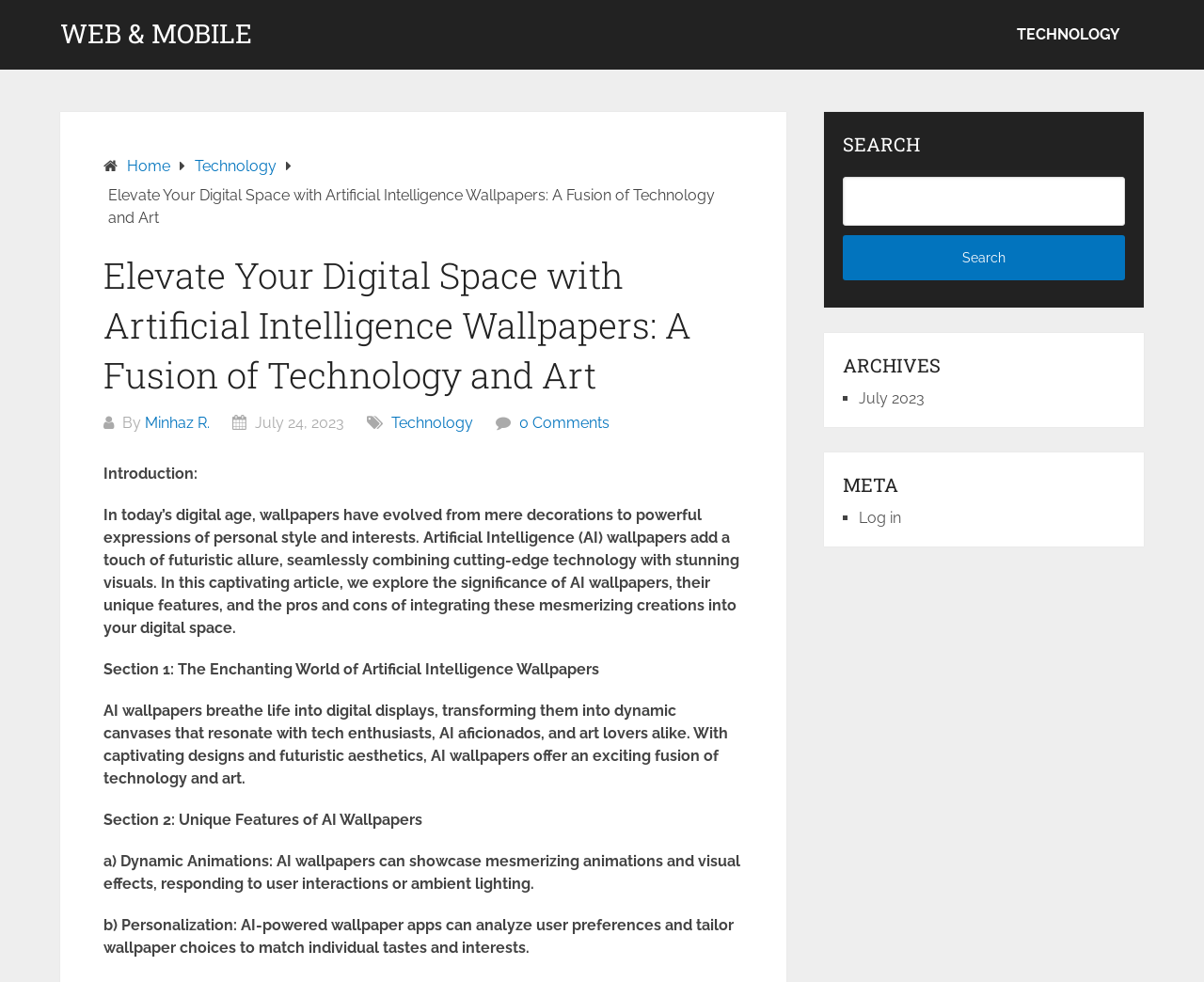Can you specify the bounding box coordinates for the region that should be clicked to fulfill this instruction: "View the 'ARCHIVES'".

[0.7, 0.358, 0.934, 0.385]